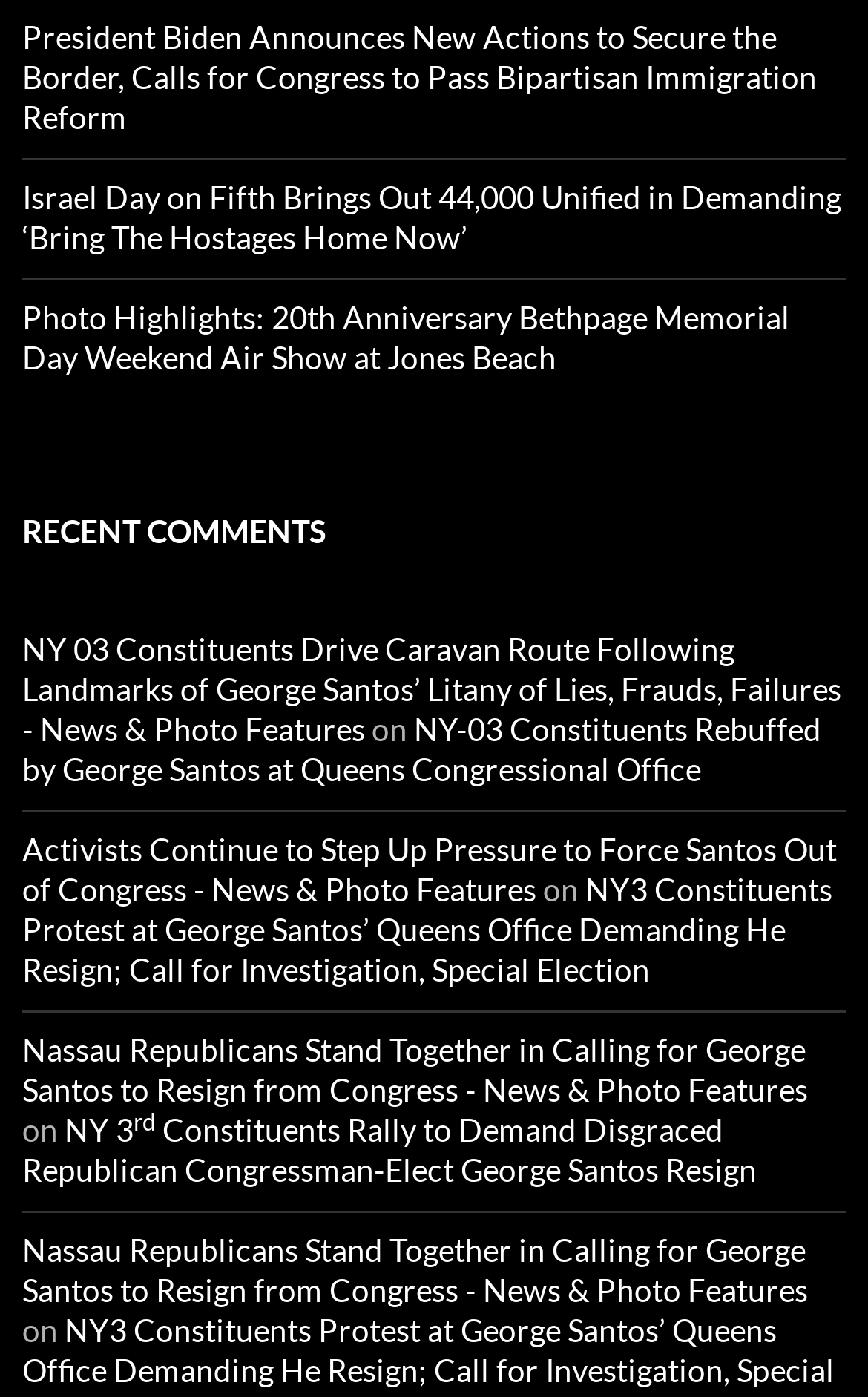What is the tone of the news articles on this webpage?
Carefully analyze the image and provide a detailed answer to the question.

Based on the language and content of the news articles, it appears that the tone is critical, with many articles discussing protests, demands for resignation, and criticism of George Santos' actions.